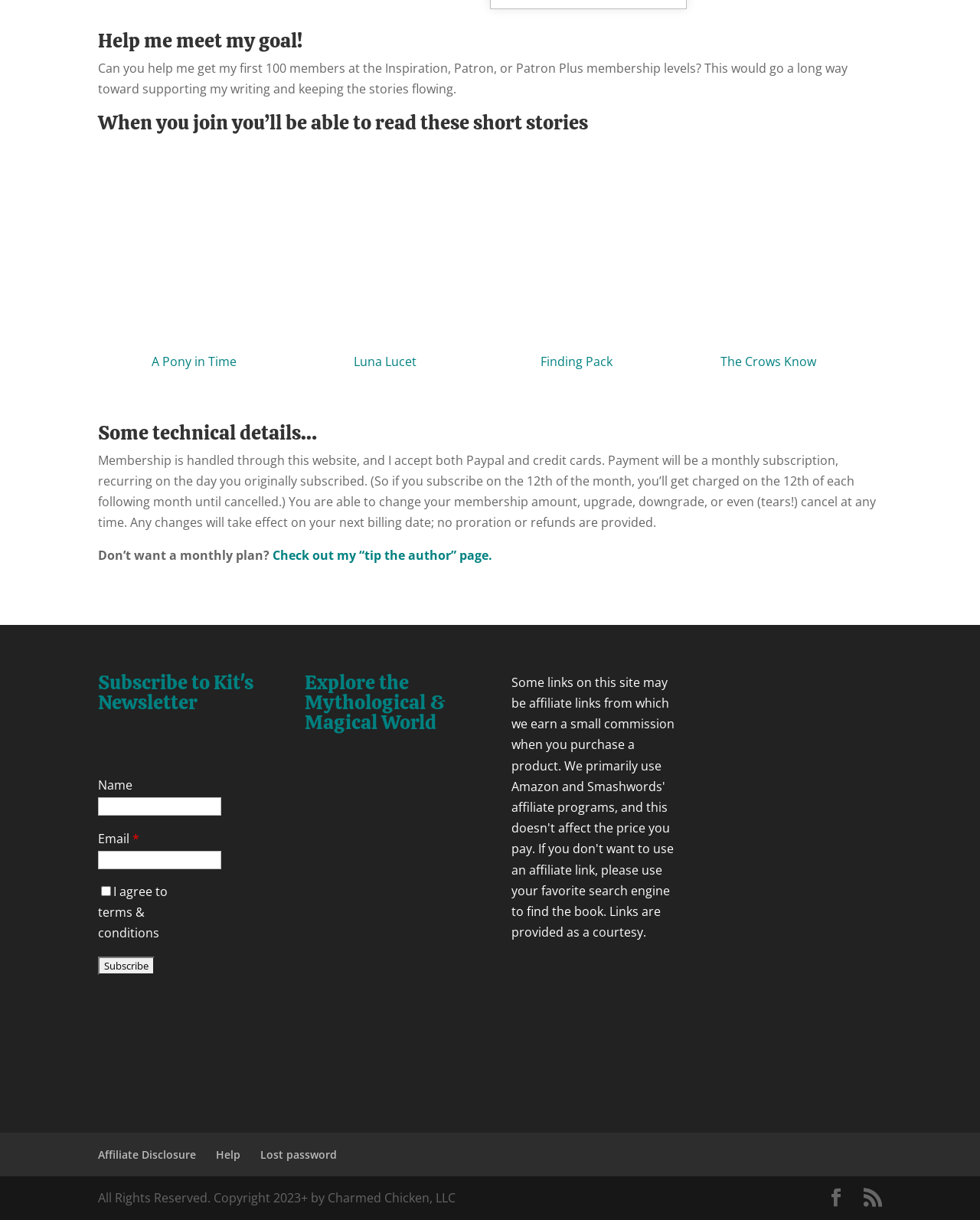Based on the element description alt="Book Cover: The Crows Know", identify the bounding box of the UI element in the given webpage screenshot. The coordinates should be in the format (top-left x, top-left y, bottom-right x, bottom-right y) and must be between 0 and 1.

[0.694, 0.131, 0.873, 0.288]